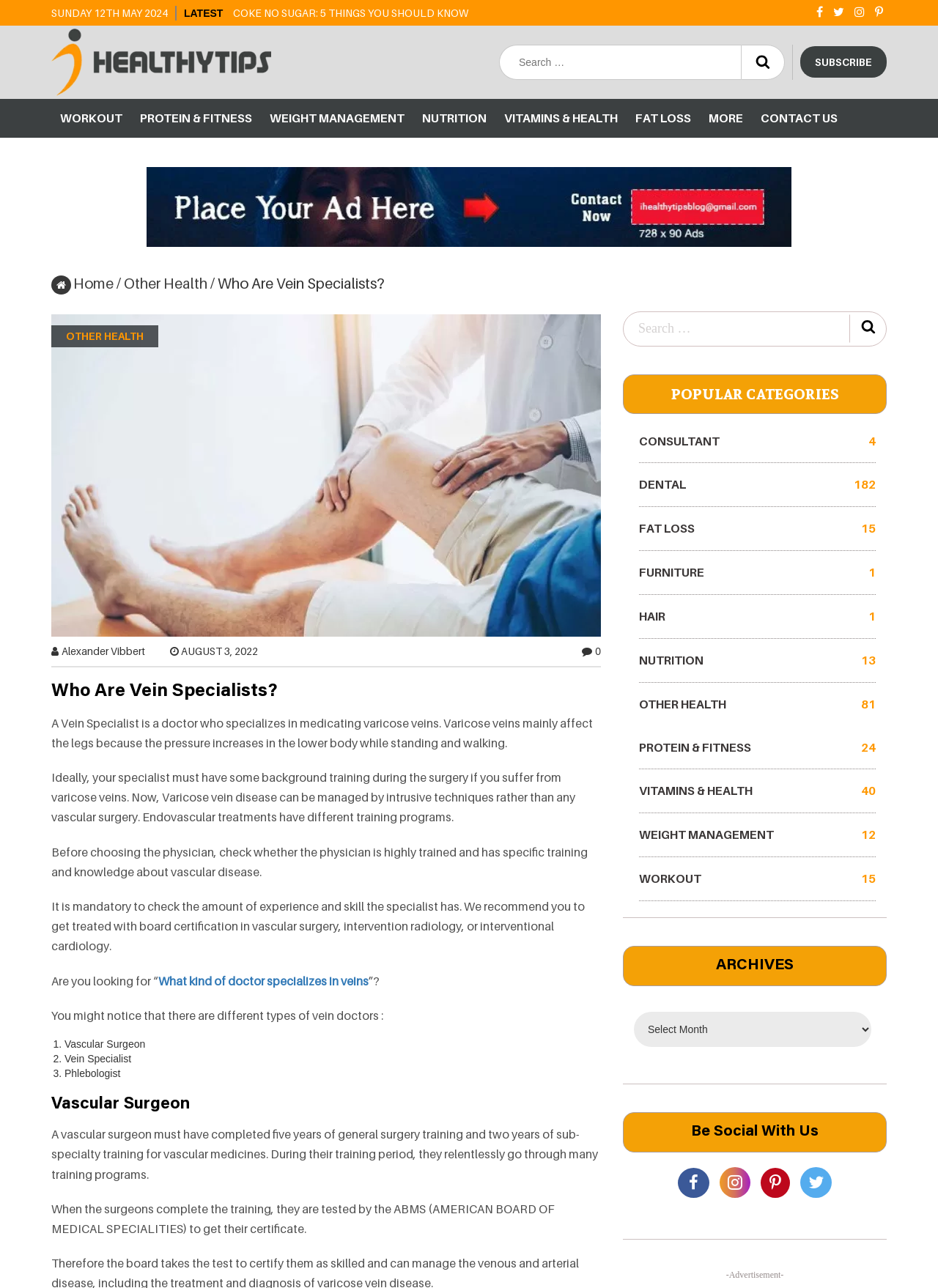Locate the bounding box coordinates of the clickable part needed for the task: "Click on the 'SUBSCRIBE' button".

[0.853, 0.036, 0.945, 0.06]